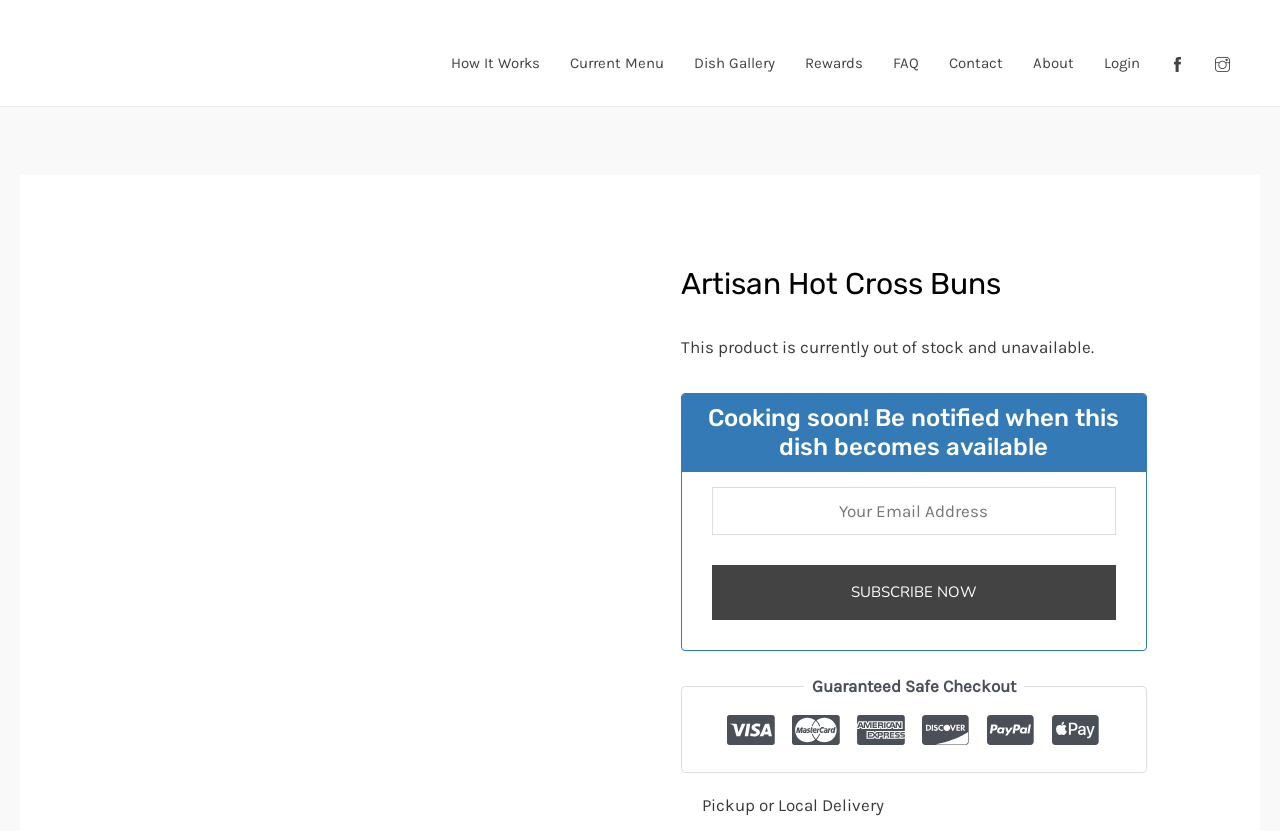Provide the bounding box coordinates of the HTML element described by the text: "name="cwgstock_submit" value="Subscribe Now"". The coordinates should be in the format [left, top, right, bottom] with values between 0 and 1.

[0.556, 0.68, 0.872, 0.746]